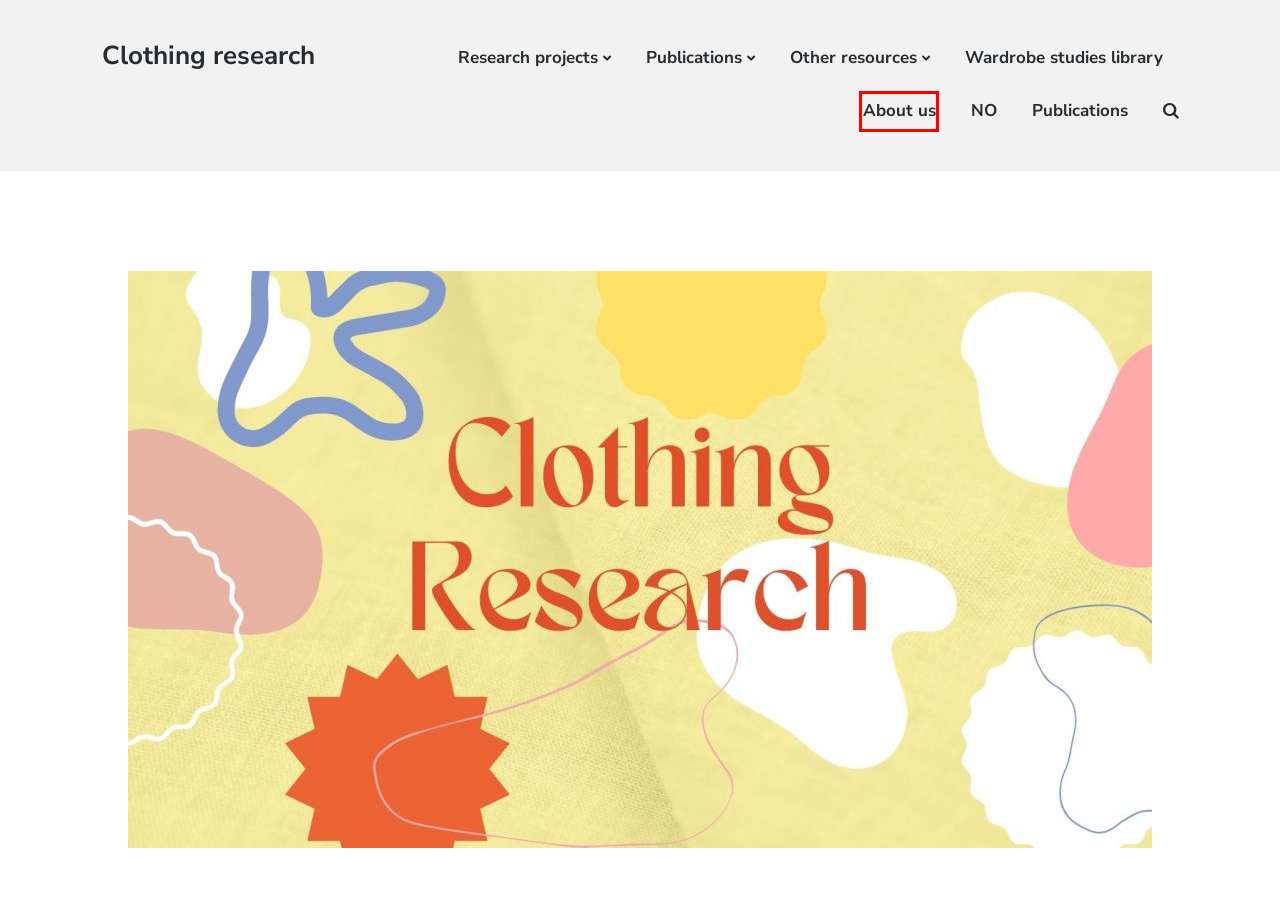Given a screenshot of a webpage with a red bounding box, please pick the webpage description that best fits the new webpage after clicking the element inside the bounding box. Here are the candidates:
A. ECOBALYSE feedback delivered - Clothing research
B. Publications - Clothing research
C. About us - Clothing research
D. Lasting - Sustainable prosperity through product durability
E. Wardrobe studies library - Clothing research
F. Hjem - Klesforskning
G. BELONG - Clothing research
H. Research projects - Clothing research

C